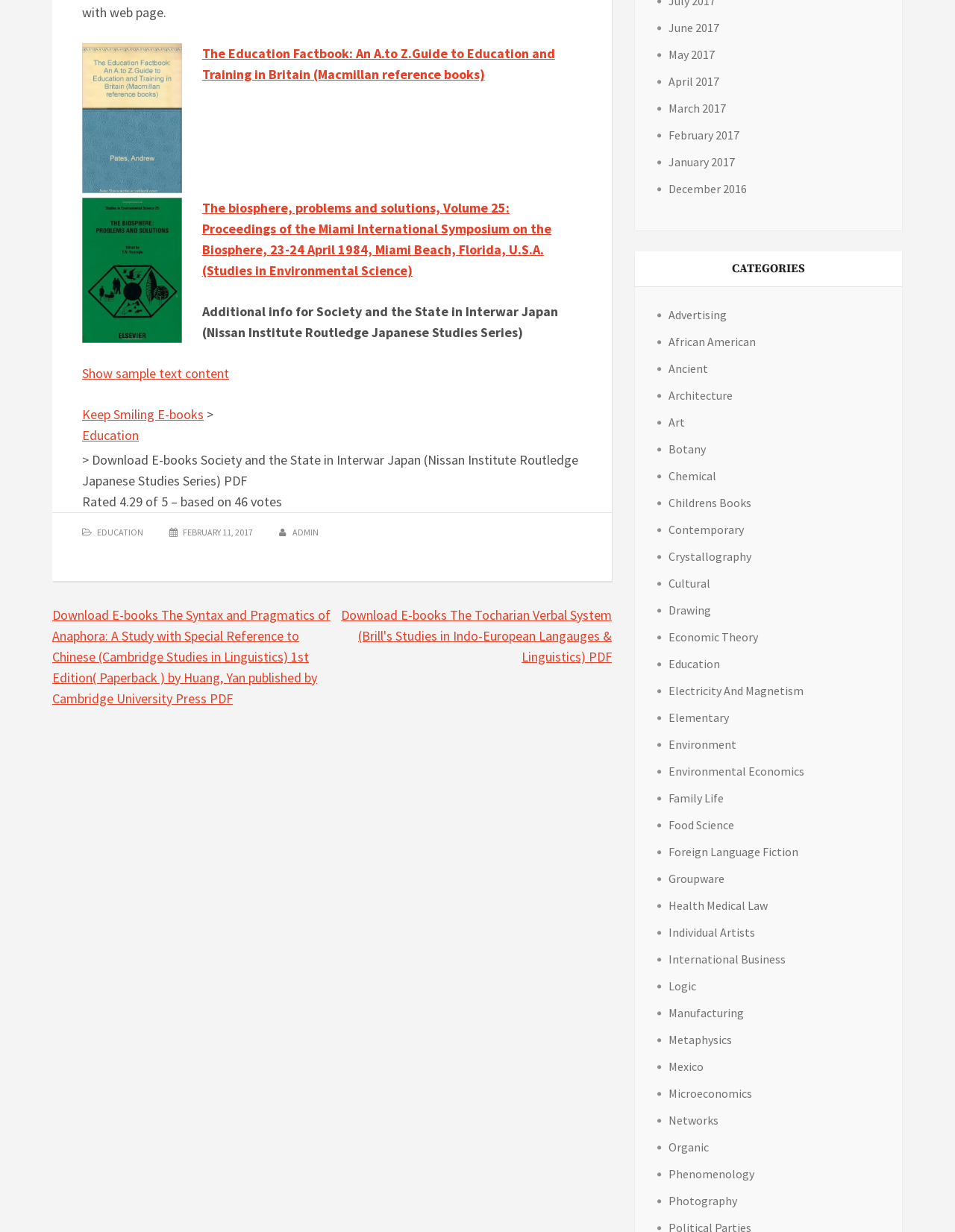Please give the bounding box coordinates of the area that should be clicked to fulfill the following instruction: "Show sample text content". The coordinates should be in the format of four float numbers from 0 to 1, i.e., [left, top, right, bottom].

[0.086, 0.296, 0.24, 0.31]